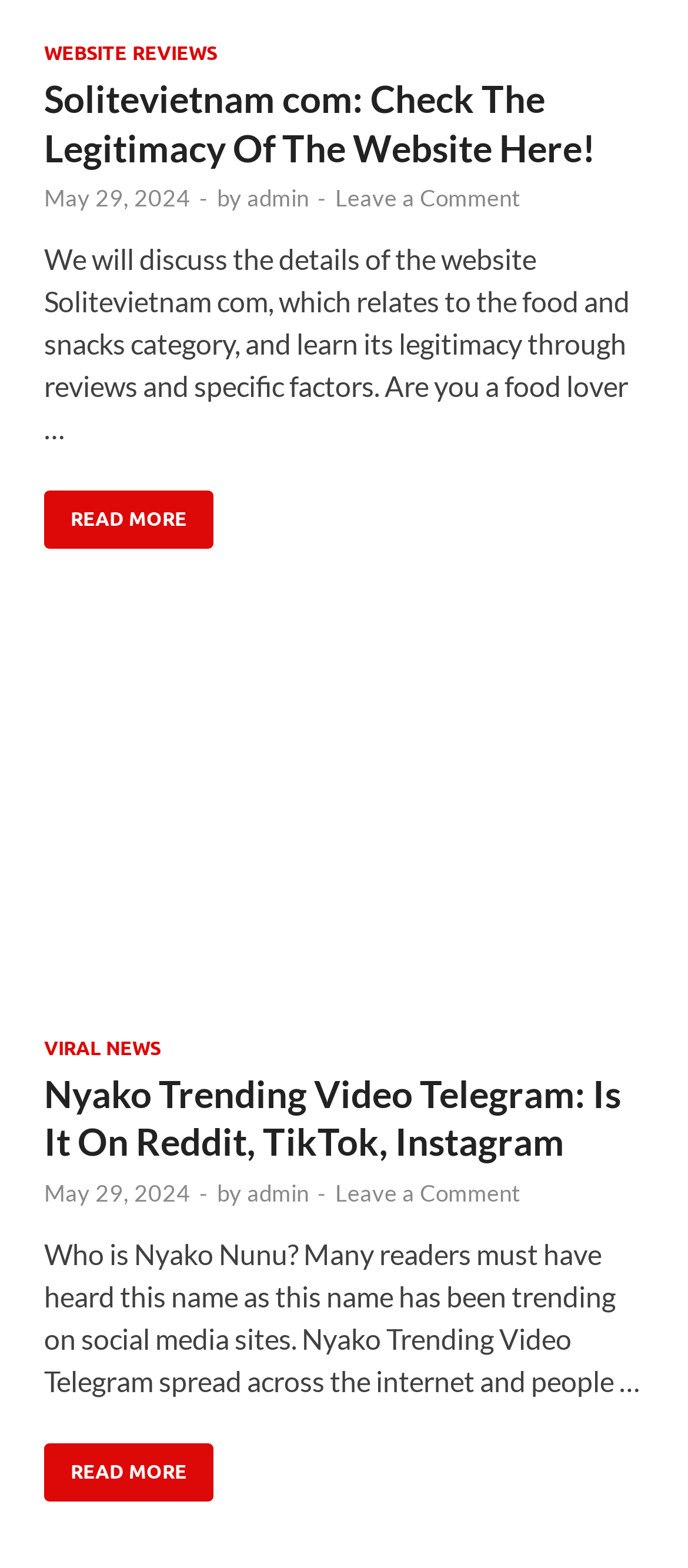Bounding box coordinates are specified in the format (top-left x, top-left y, bottom-right x, bottom-right y). All values are floating point numbers bounded between 0 and 1. Please provide the bounding box coordinate of the region this sentence describes: admin

[0.359, 0.751, 0.449, 0.769]